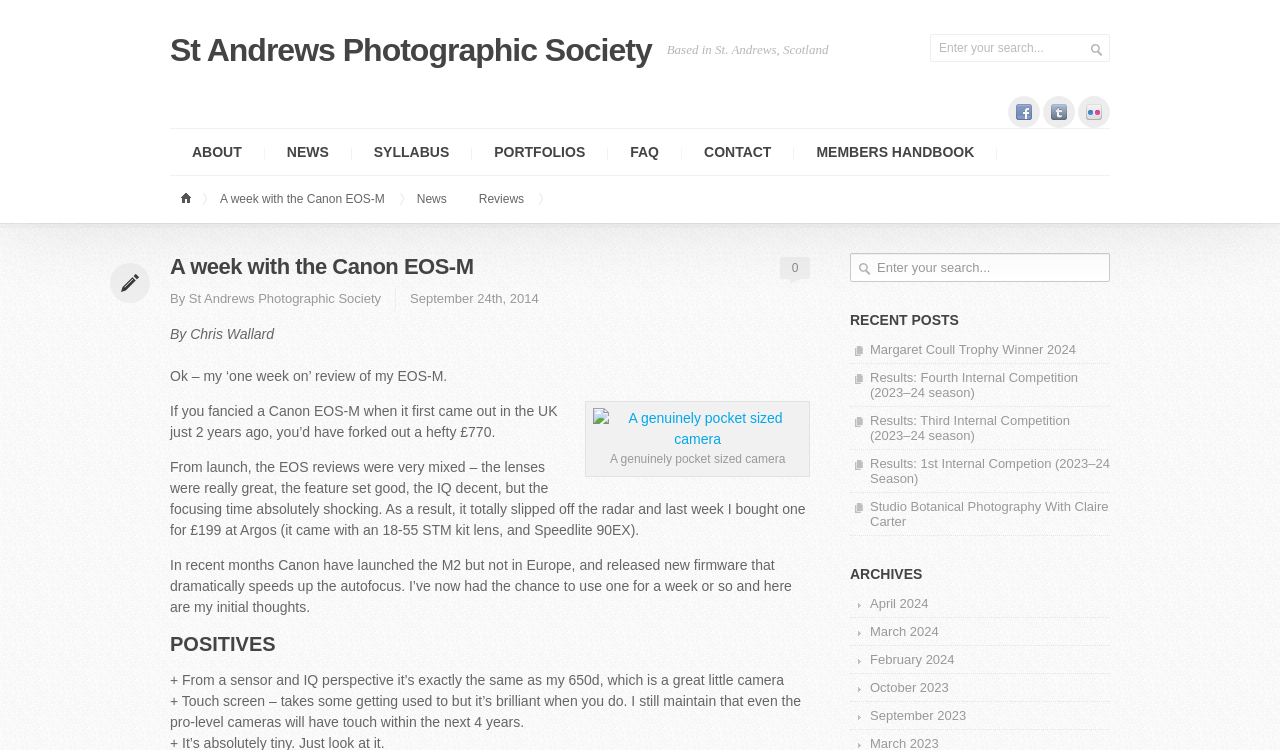From the element description Facebook group (members only), predict the bounding box coordinates of the UI element. The coordinates must be specified in the format (top-left x, top-left y, bottom-right x, bottom-right y) and should be within the 0 to 1 range.

[0.788, 0.128, 0.812, 0.171]